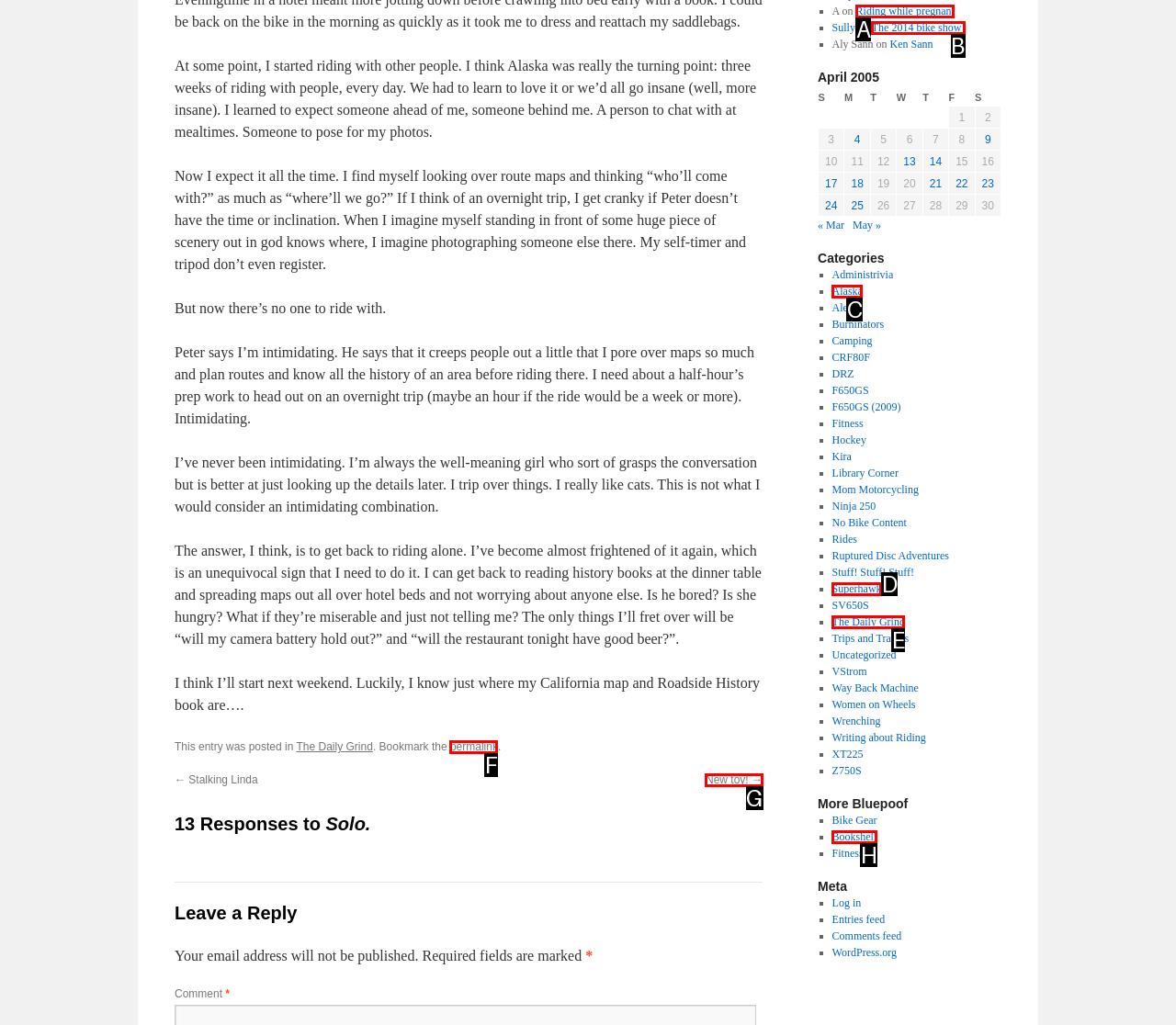Look at the description: The 2014 bike show!
Determine the letter of the matching UI element from the given choices.

B